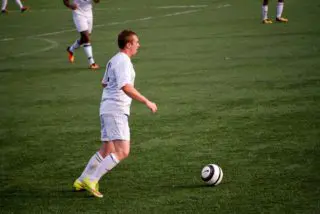Present a detailed portrayal of the image.

The image captures a moment from a men’s soccer match, featuring a player in a white jersey, possibly representing The College of New Rochelle, as they prepare to make a move on the ball situated on the field. The player is poised with concentration, their body angled toward the soccer ball, which lies on the vibrant green artificial turf. In the background, other players can be seen, indicating an active game environment. This scene likely represents a competitive match within the Hudson Valley Intercollegiate Athletic Conference, highlighting the dynamic action and skill involved in collegiate soccer.